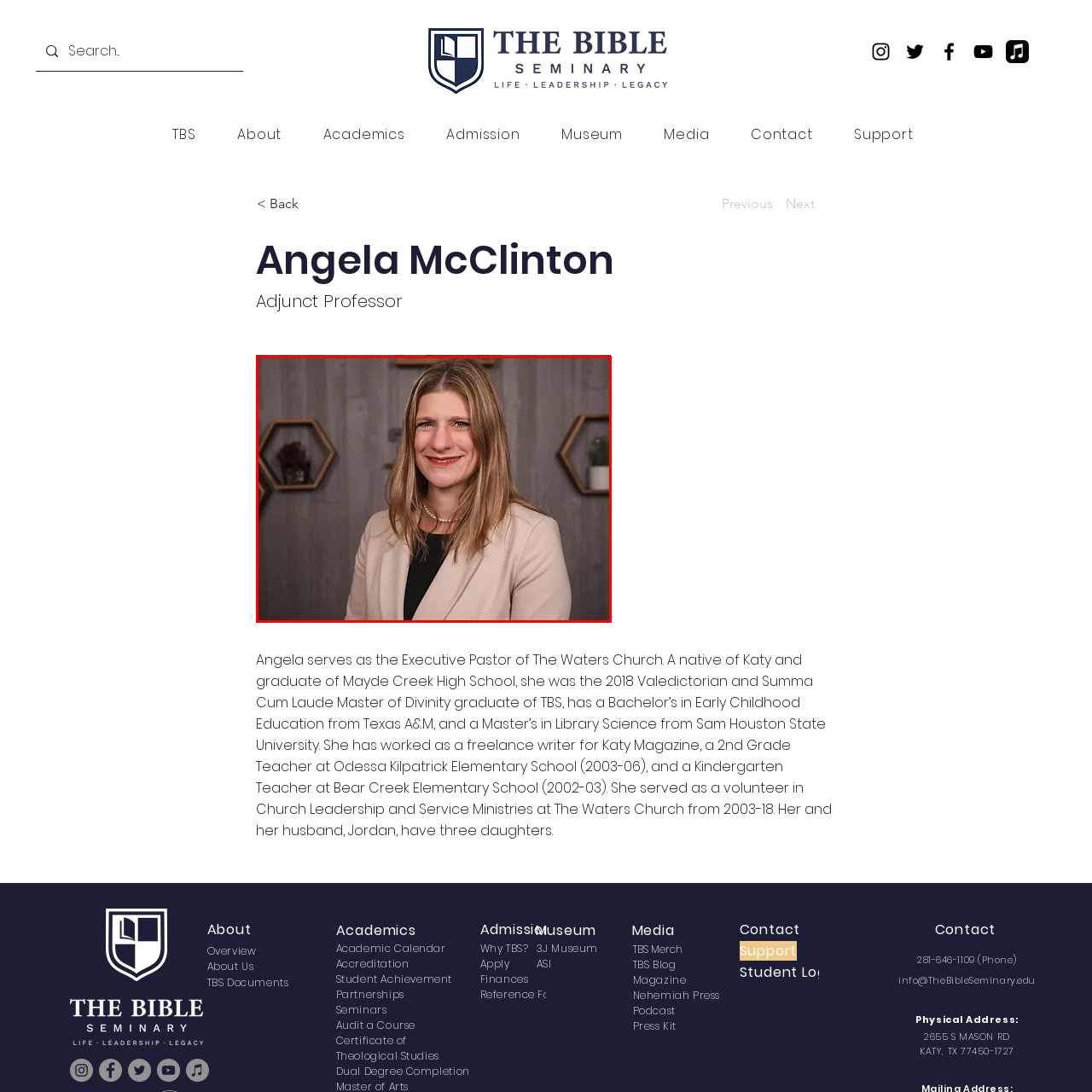Describe extensively the image that is contained within the red box.

The image features Angela McClinton, an accomplished individual known for her role as an adjunct professor and as the Executive Pastor of The Waters Church. She is depicted smiling warmly, wearing a light-colored blazer over a dark top. The backdrop consists of a stylish wooden wall with geometric shelves, enhancing the contemporary feel of the setting. Angela's long hair frames her face, giving her a professional yet approachable appearance. This image reflects her professionalism and dedication to her roles in education and community service.